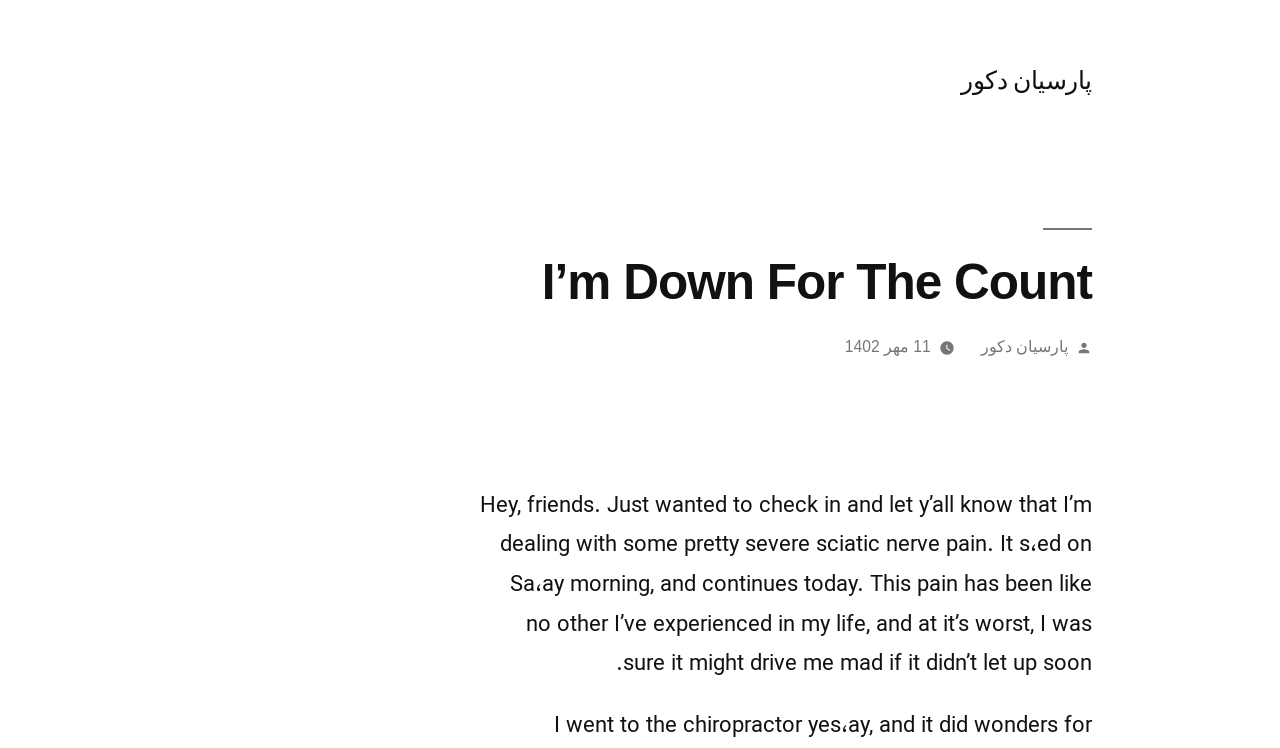Given the element description, predict the bounding box coordinates in the format (top-left x, top-left y, bottom-right x, bottom-right y), using floating point numbers between 0 and 1: 11 مهر 1402

[0.66, 0.452, 0.727, 0.475]